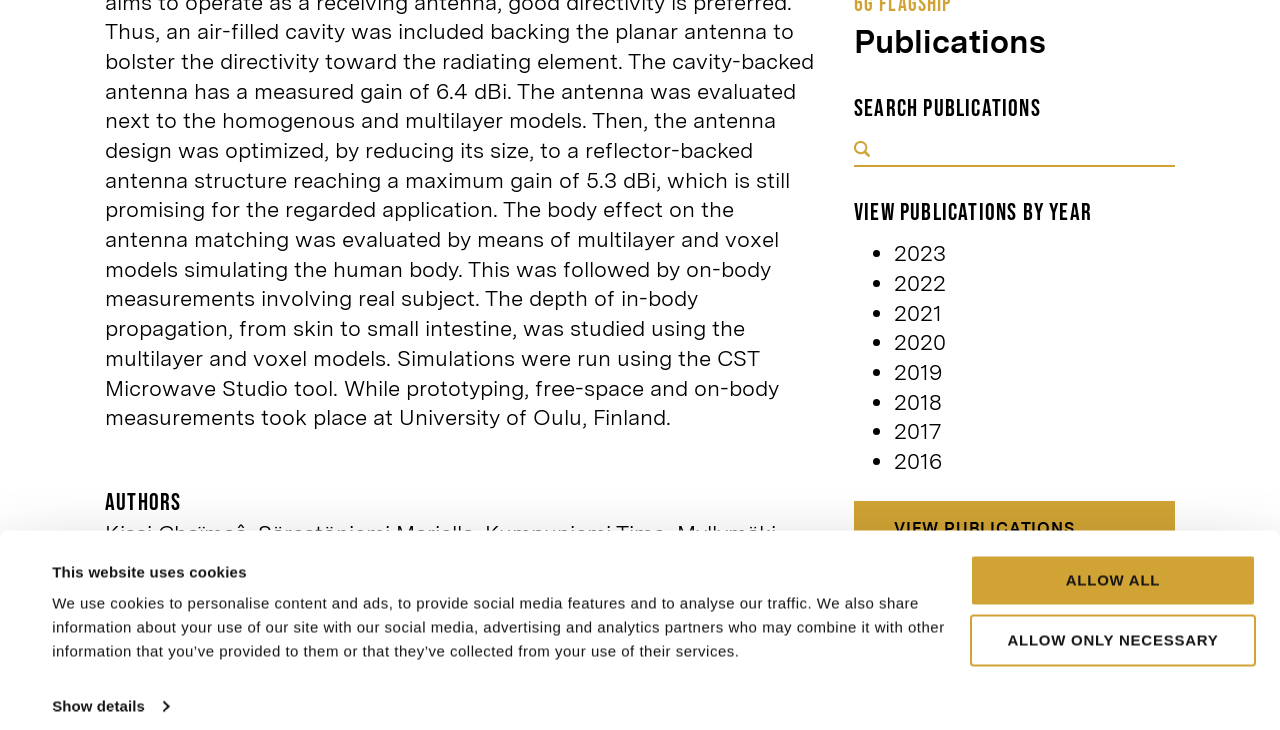Given the element description Allow all, identify the bounding box coordinates for the UI element on the webpage screenshot. The format should be (top-left x, top-left y, bottom-right x, bottom-right y), with values between 0 and 1.

[0.758, 0.615, 0.981, 0.686]